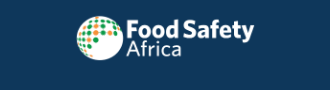What is the color of the background of the logo?
Please give a detailed and elaborate explanation in response to the question.

The caption states that the logo is set against a deep blue background, which enhances its visibility and impact, and aligns with the overall theme of promoting food safety and environmental awareness in Africa.